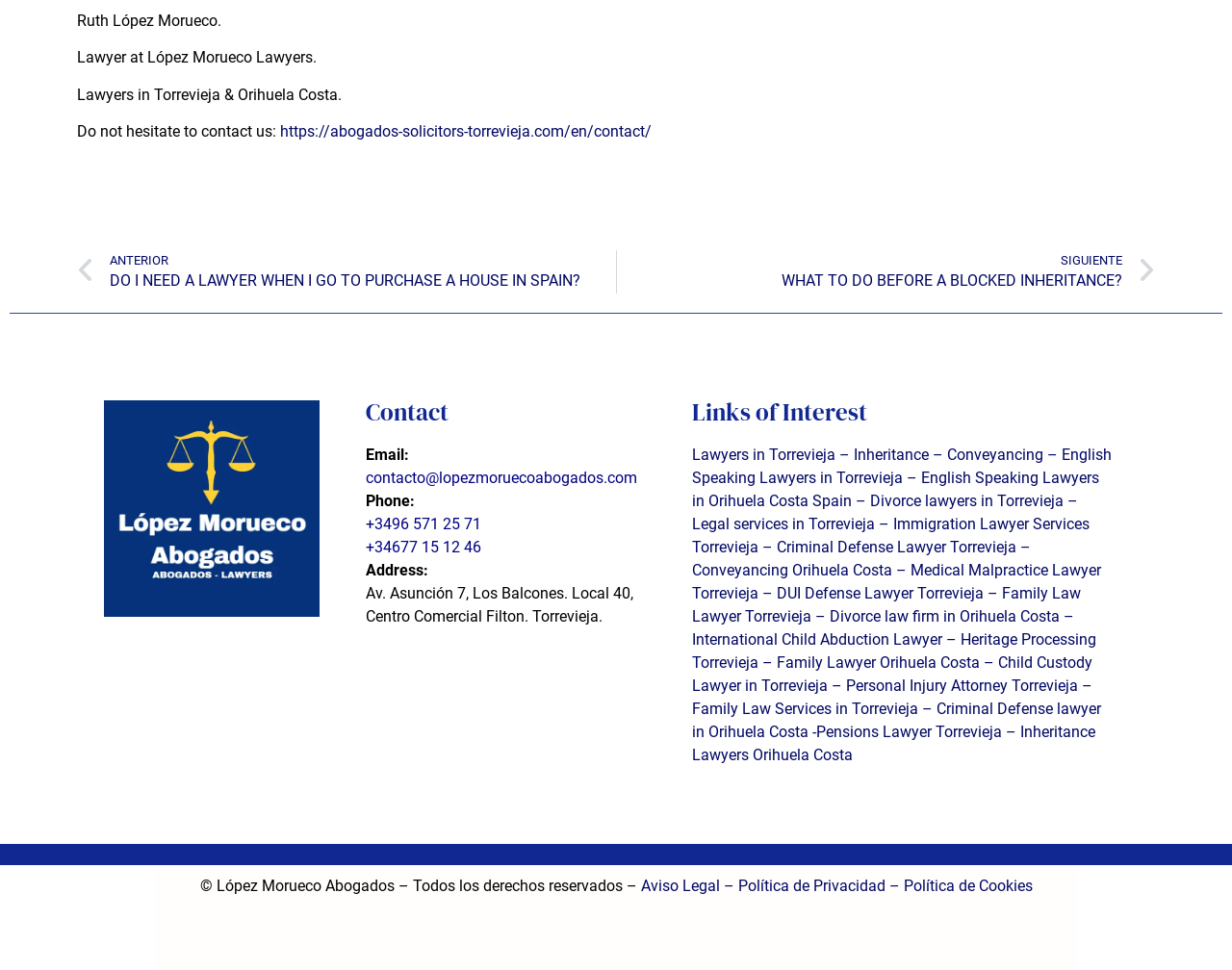Identify the bounding box coordinates of the element to click to follow this instruction: 'Visit the contact page'. Ensure the coordinates are four float values between 0 and 1, provided as [left, top, right, bottom].

[0.227, 0.126, 0.529, 0.145]